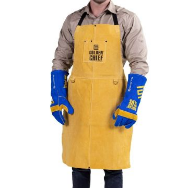Provide a comprehensive description of the image.

The image features a person wearing a vibrant yellow welding apron labeled "Golden Chief" prominently displayed on the front. The individual is also equipped with bright blue welding gloves, adding a striking contrast to the outfit. This ensemble is designed to provide safety and protection during welding activities. The backdrop is neutral, allowing the focus to remain on the protective gear. The apron and gloves appear durable, emphasizing functionality while catering to the needs of professionals in welding. This image highlights essential equipment for maintaining safety in hazardous work environments.